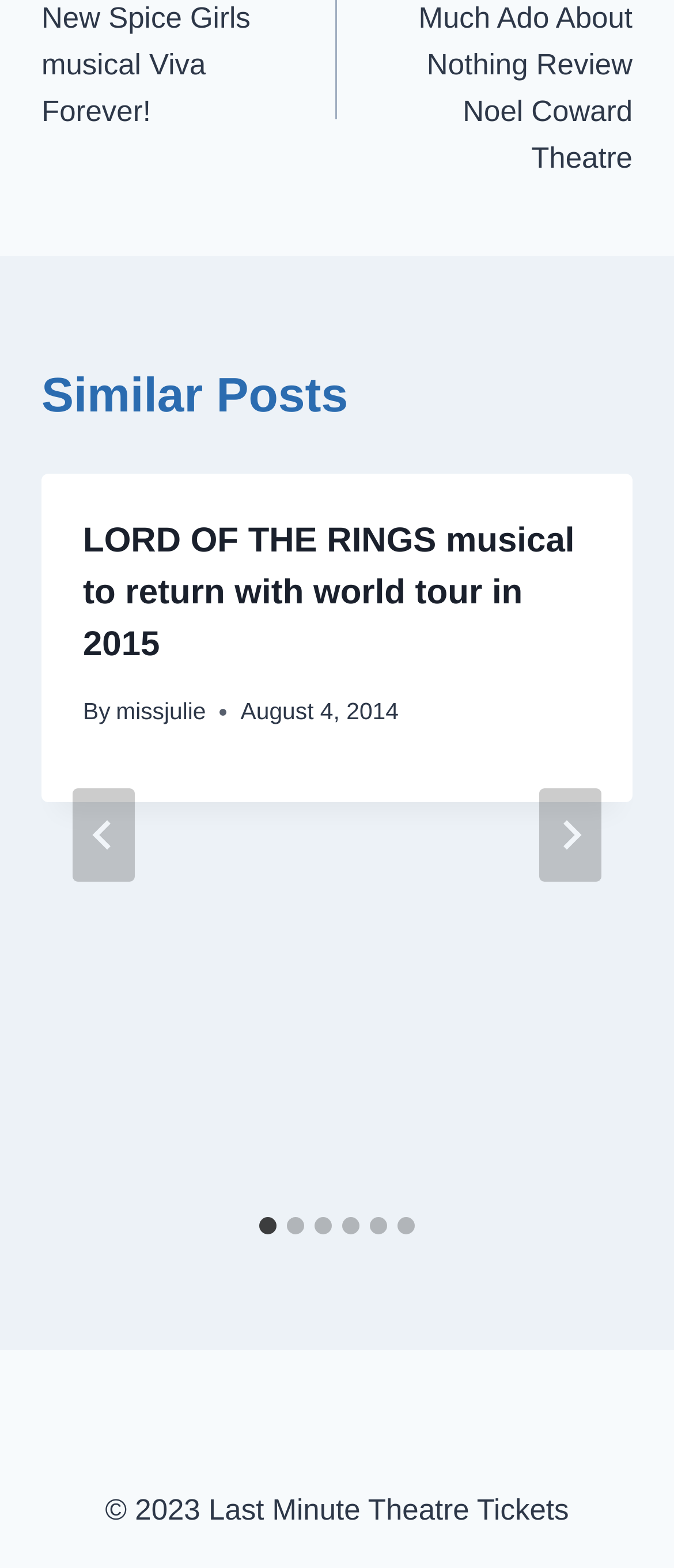Please locate the bounding box coordinates of the element's region that needs to be clicked to follow the instruction: "Go to last slide". The bounding box coordinates should be provided as four float numbers between 0 and 1, i.e., [left, top, right, bottom].

[0.108, 0.502, 0.2, 0.562]